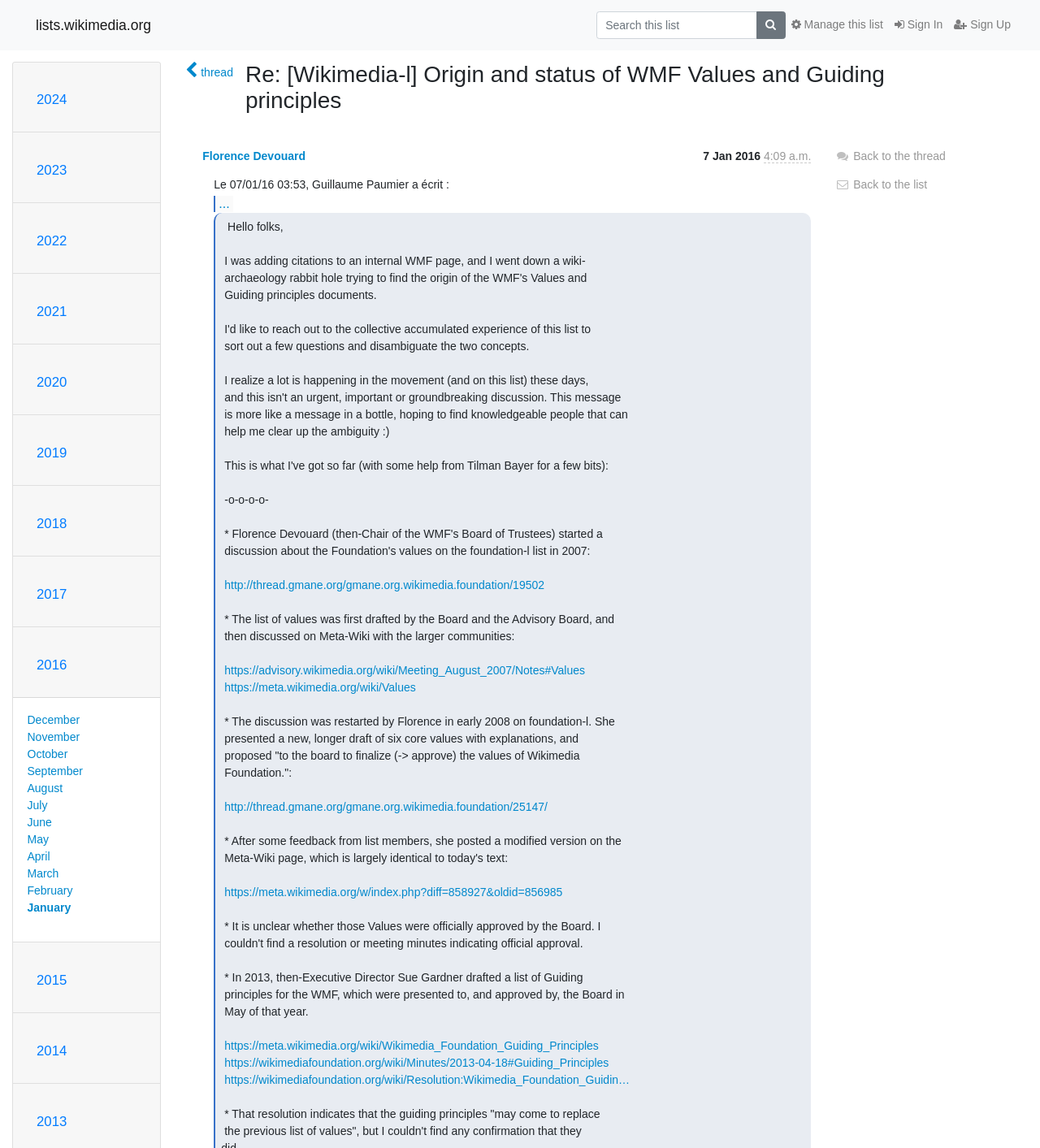Create an elaborate caption that covers all aspects of the webpage.

This webpage appears to be a discussion thread on a mailing list, specifically the Wikimedia-l list. At the top, there is a search bar with a search button and a sign-in/sign-up section. Below that, there are links to manage the list and a series of headings listing the years from 2015 to 2024.

On the left side, there are links to the months of the year, from January to December. The main content of the page is a discussion thread, with a heading that reads "Re: [Wikimedia-l] Origin and status of WMF Values and Guiding principles." The thread is composed of a series of messages, each with a sender's name, date, and time.

The first message is from Florence Devouard, dated January 7, 2016, and includes a quote from Guillaume Paumier. The message discusses the origin and status of WMF values and guiding principles, with links to relevant pages on Meta-Wiki and the Wikimedia Foundation website.

There are several links throughout the message, including links to meeting notes, drafts of the values, and resolutions. The message also includes a brief summary of the discussion history, including the initial drafting of the values by the Board and Advisory Board, and subsequent discussions on Meta-Wiki and the foundation-l mailing list.

At the bottom of the page, there are links to go back to the thread or the list. Overall, the page appears to be a detailed discussion of the Wikimedia Foundation's values and guiding principles, with links to relevant resources and a record of the discussion history.